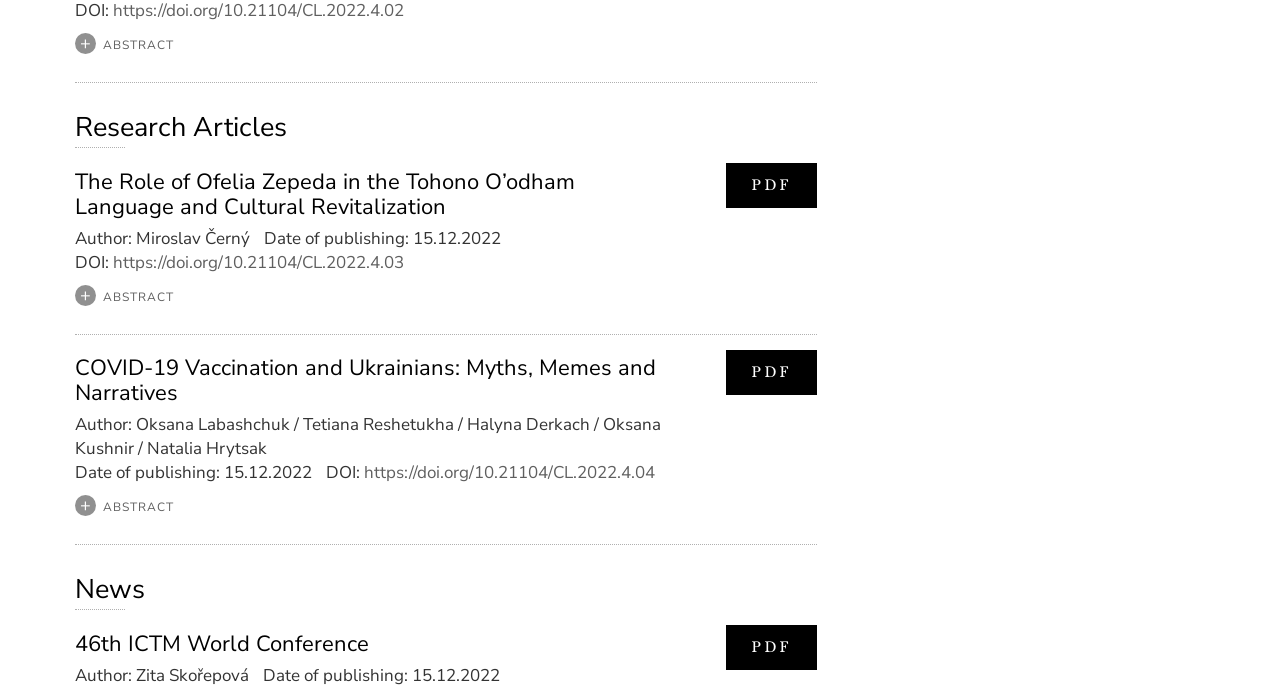Identify and provide the bounding box coordinates of the UI element described: "https://doi.org/10.21104/CL.2022.4.03". The coordinates should be formatted as [left, top, right, bottom], with each number being a float between 0 and 1.

[0.088, 0.359, 0.316, 0.392]